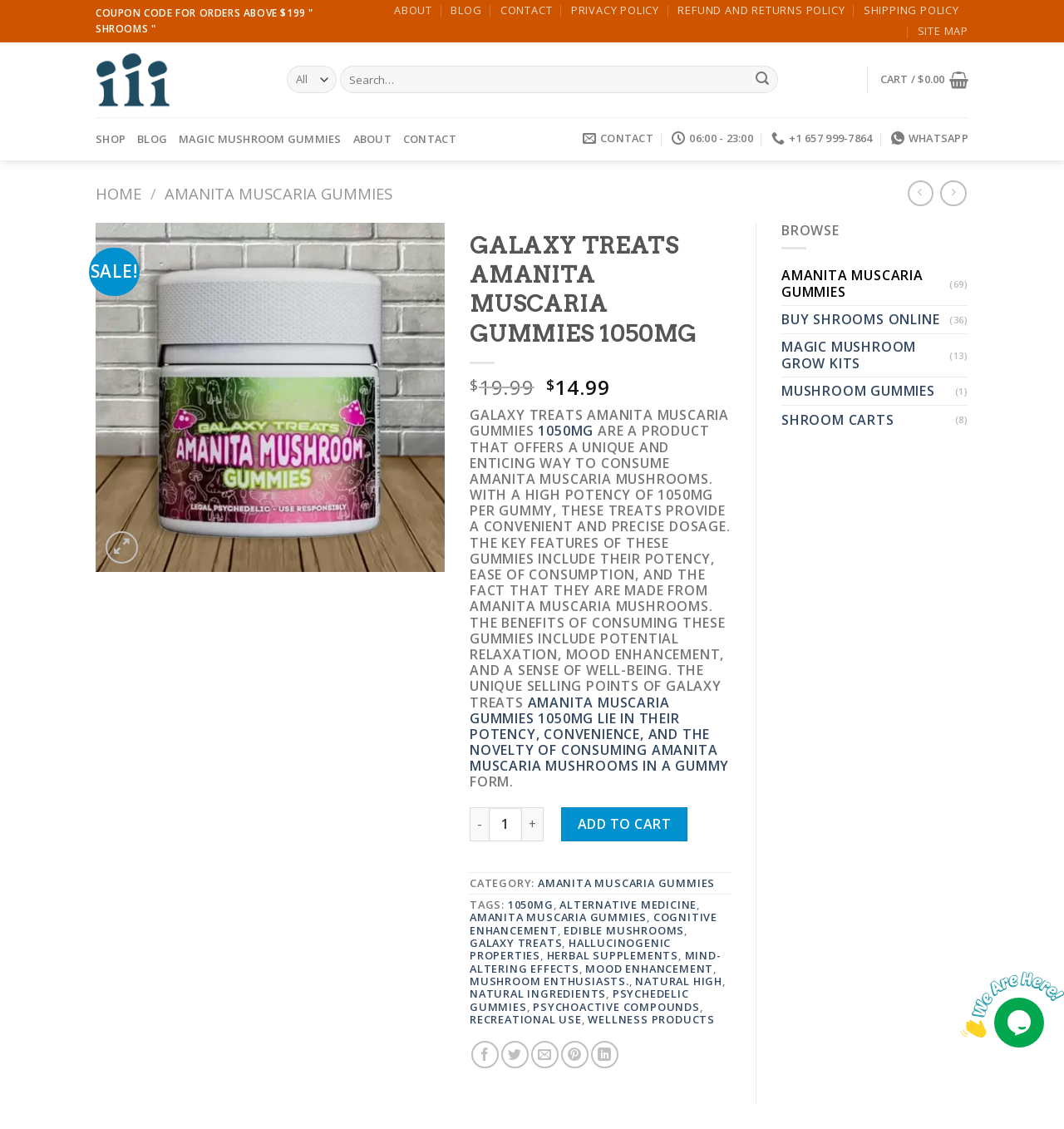Specify the bounding box coordinates for the region that must be clicked to perform the given instruction: "Click CLIENT LOGIN".

None